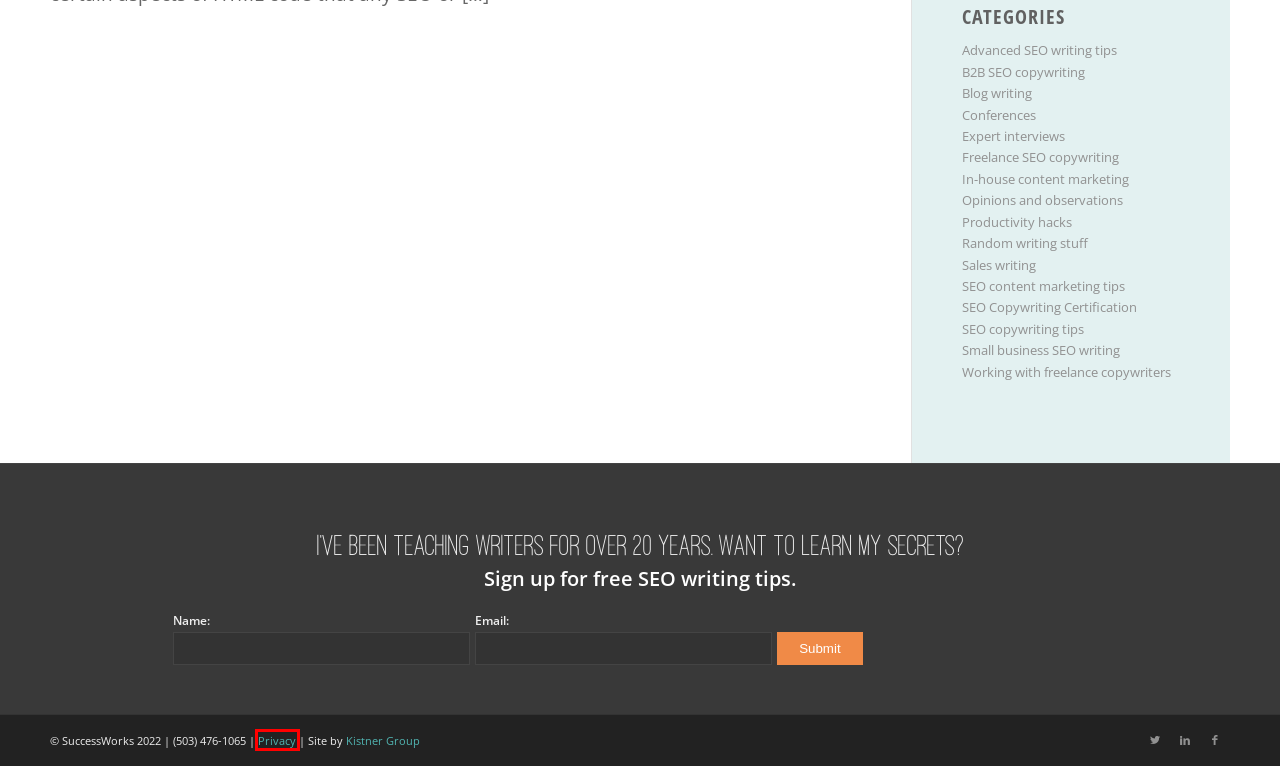Review the webpage screenshot and focus on the UI element within the red bounding box. Select the best-matching webpage description for the new webpage that follows after clicking the highlighted element. Here are the candidates:
A. Working with freelance copywriters Archives - SuccessWorks
B. Small business SEO writing Archives - SuccessWorks
C. Opinions and observations Archives - SuccessWorks
D. Sales writing Archives - SuccessWorks
E. Conferences Archives - SuccessWorks
F. SEO Copywriting Certification Archives - SuccessWorks
G. Privacy - SEO Copywriting
H. Advanced SEO writing tips Archives - SuccessWorks

G